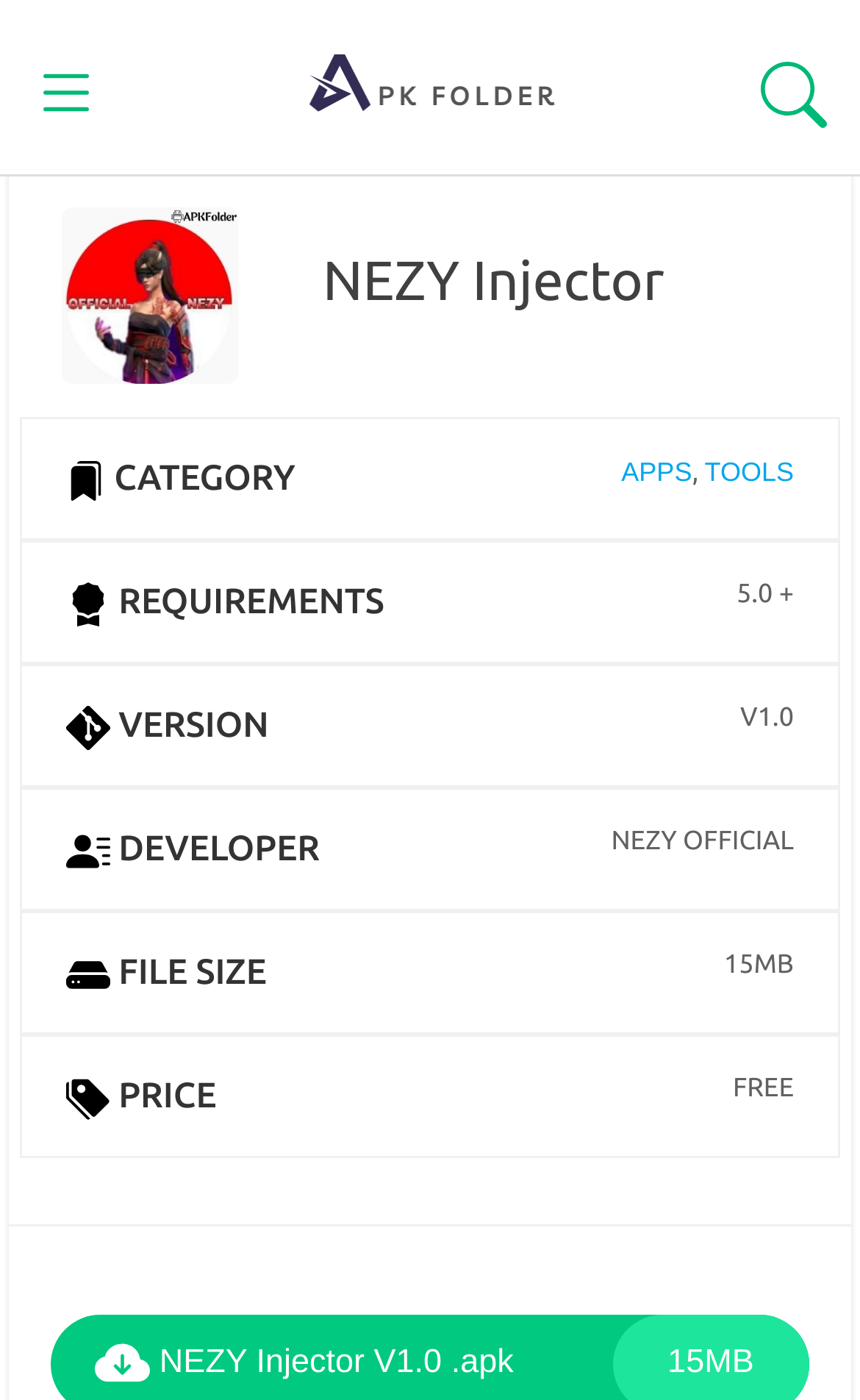What is the price of NEZY Injector?
Based on the content of the image, thoroughly explain and answer the question.

I found the price information by looking at the section that lists the details of the NEZY Injector, where it says 'PRICE' with a logo, and then lists 'FREE' as the price.